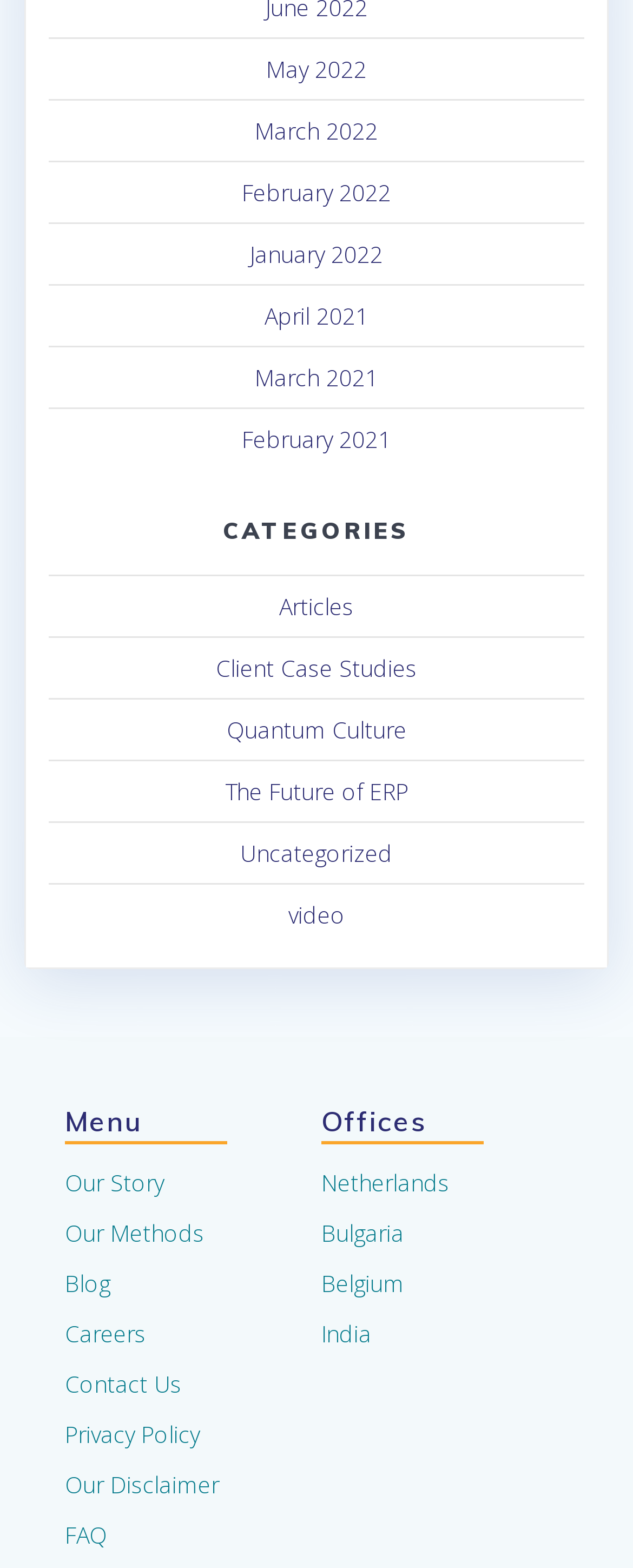Specify the bounding box coordinates (top-left x, top-left y, bottom-right x, bottom-right y) of the UI element in the screenshot that matches this description: Norwich Institute for Healthy Aging

None